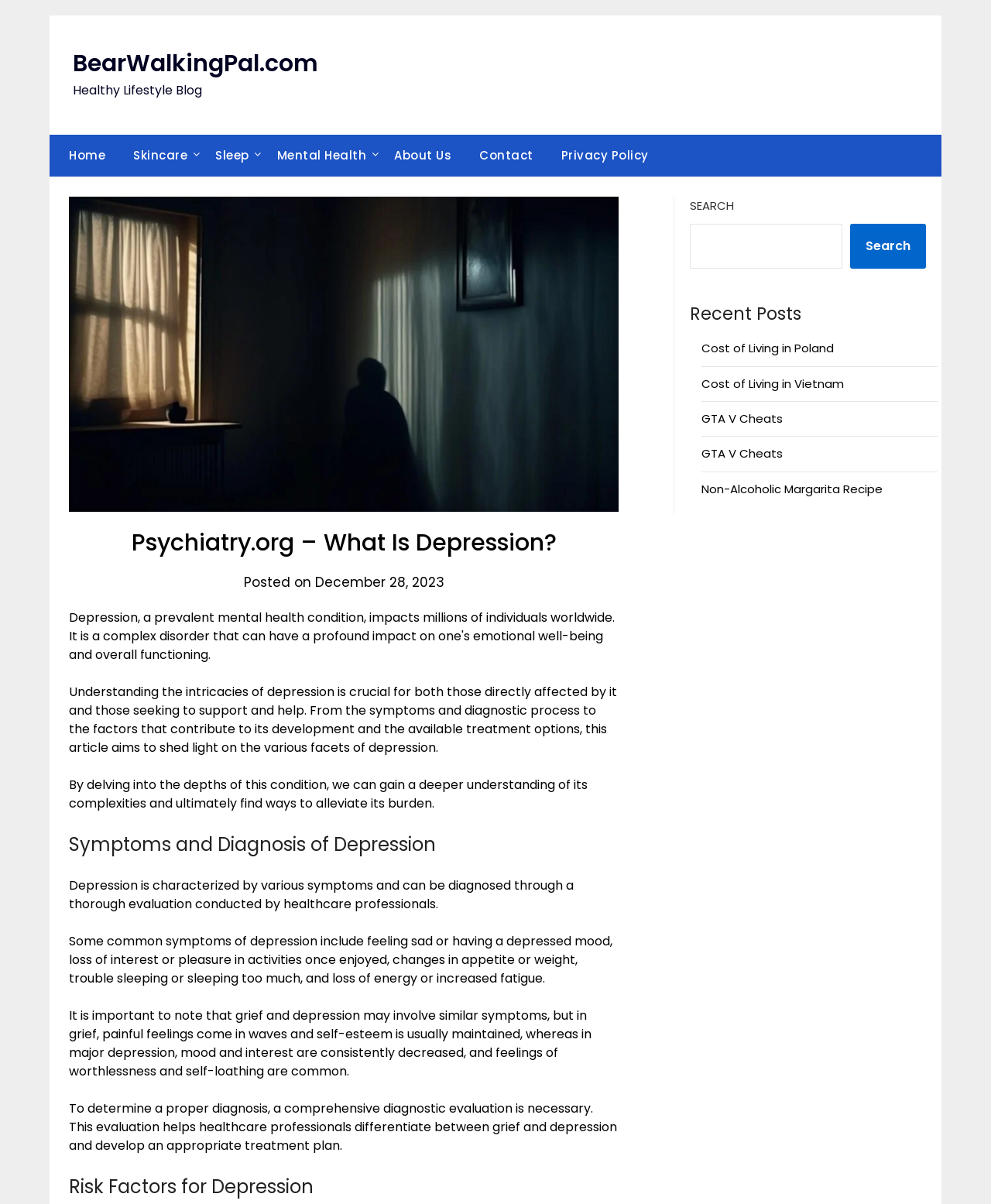Locate the bounding box of the UI element described by: "parent_node: Search name="s"" in the given webpage screenshot.

[0.696, 0.186, 0.85, 0.223]